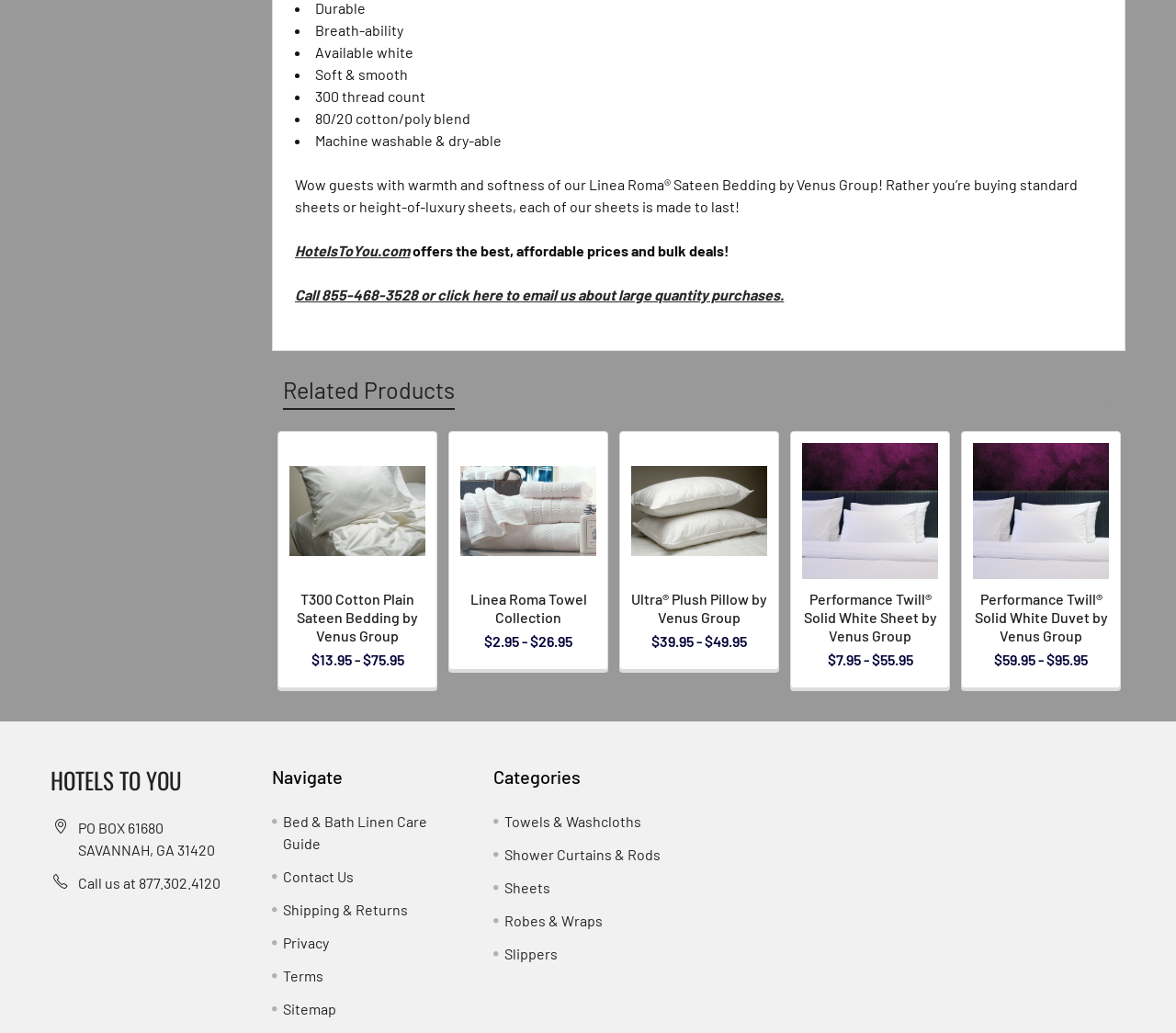Please identify the bounding box coordinates of the element's region that I should click in order to complete the following instruction: "View the 'T300 Cotton Plain Sateen Bedding by Venus Group' product". The bounding box coordinates consist of four float numbers between 0 and 1, i.e., [left, top, right, bottom].

[0.246, 0.612, 0.362, 0.665]